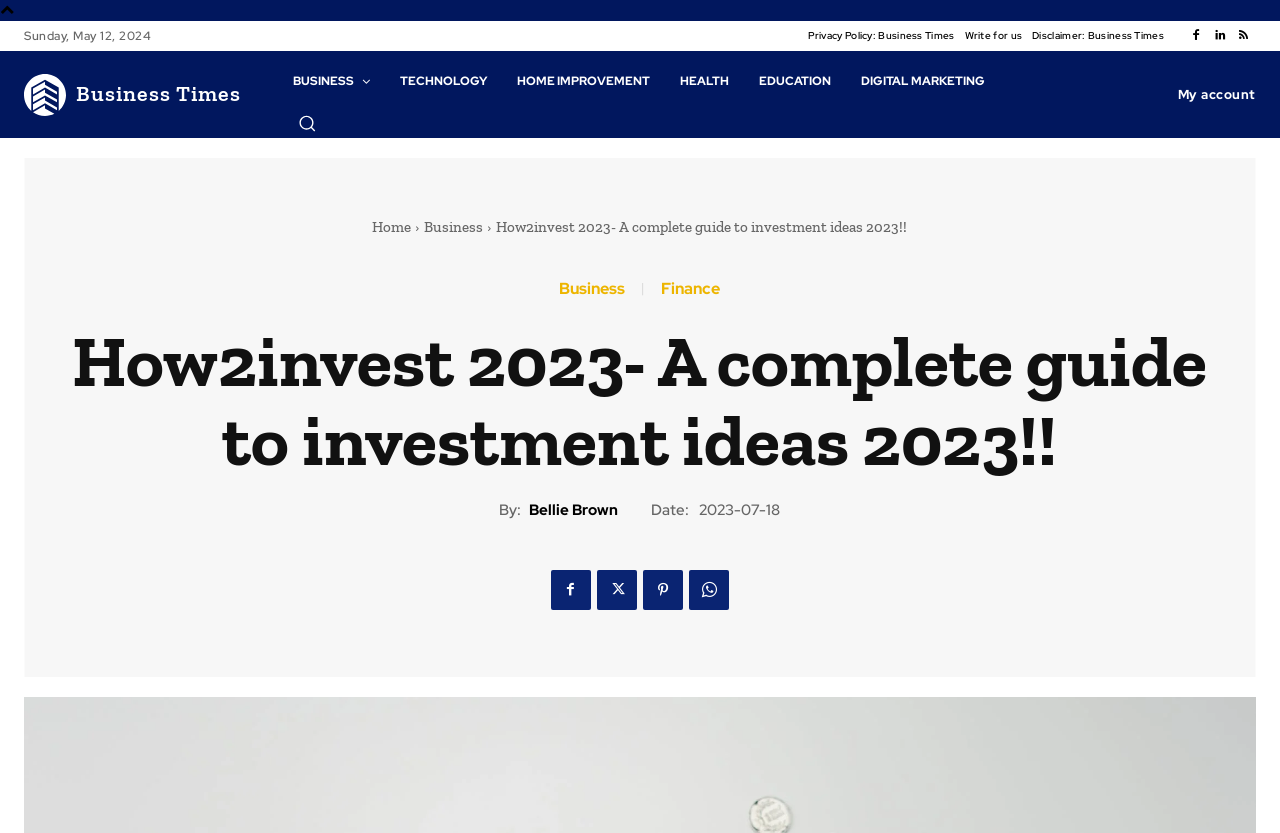Explain the webpage's layout and main content in detail.

The webpage appears to be a blog or article page from a website called "Business Times". At the top left, there is a date "Sunday, May 12, 2024" and a series of links to "Privacy Policy", "Write for us", and "Disclaimer" on the top right. Next to these links, there are three social media icons.

Below these elements, there is a logo of "Business Times" with an image on the left and a link to the website's homepage on the right. Underneath the logo, there are several category links, including "BUSINESS", "TECHNOLOGY", "HOME IMPROVEMENT", "HEALTH", "EDUCATION", and "DIGITAL MARKETING".

On the top right, there is a search button with a magnifying glass icon. Next to the search button, there is a link to "My account". Below these elements, there is a navigation menu with links to "Home", "Business", and other categories.

The main content of the page is an article titled "How2invest 2023- A complete guide to investment ideas 2023!!". The article title is also a heading that spans across the page. Below the title, there is a byline "By: Bellie Brown" and a date "2023-07-18". The article content is not described in the accessibility tree, but it likely follows below the byline and date.

On the right side of the article, there are four social media links with icons.